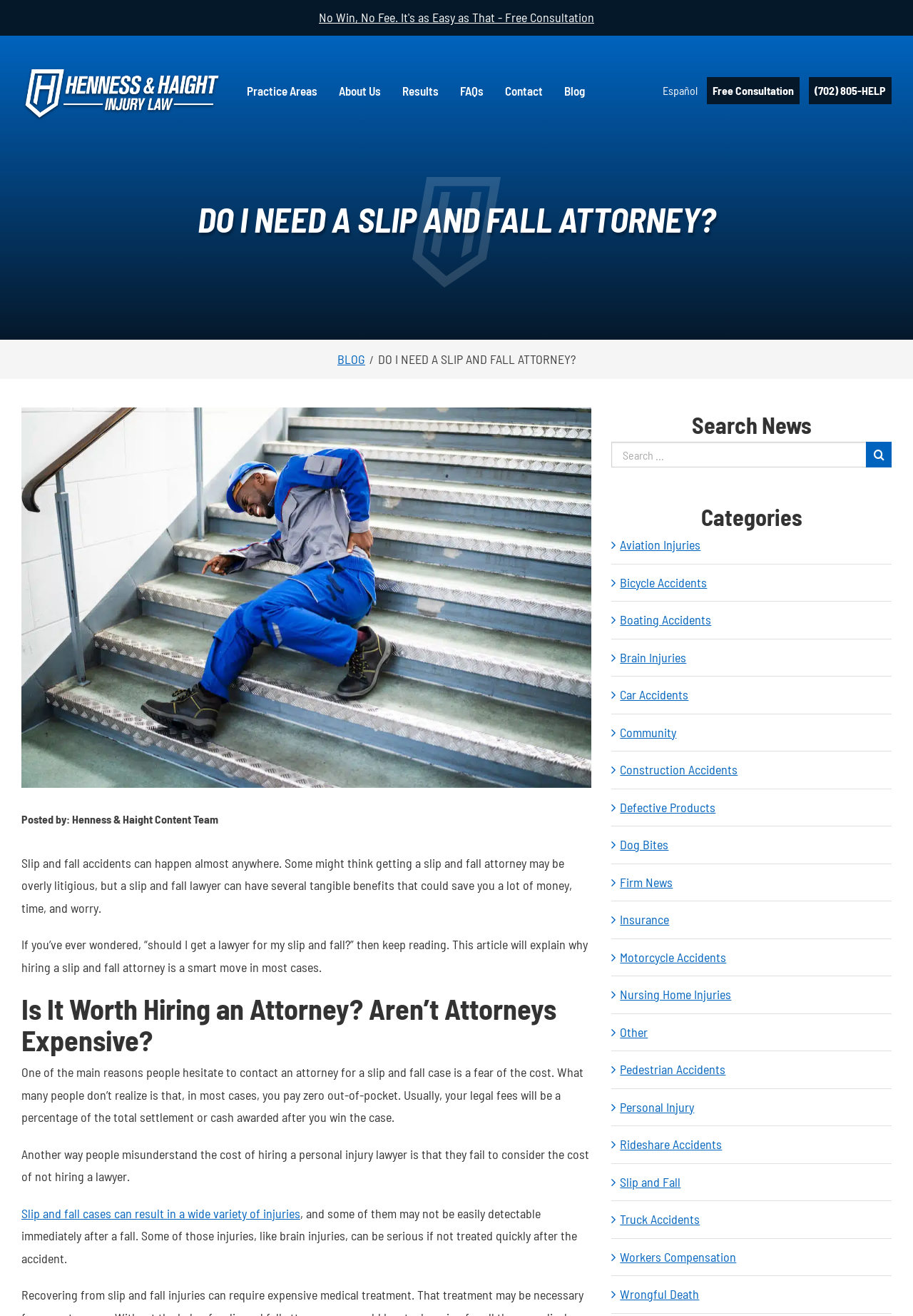Kindly provide the bounding box coordinates of the section you need to click on to fulfill the given instruction: "View the 'Blog'".

[0.37, 0.267, 0.4, 0.278]